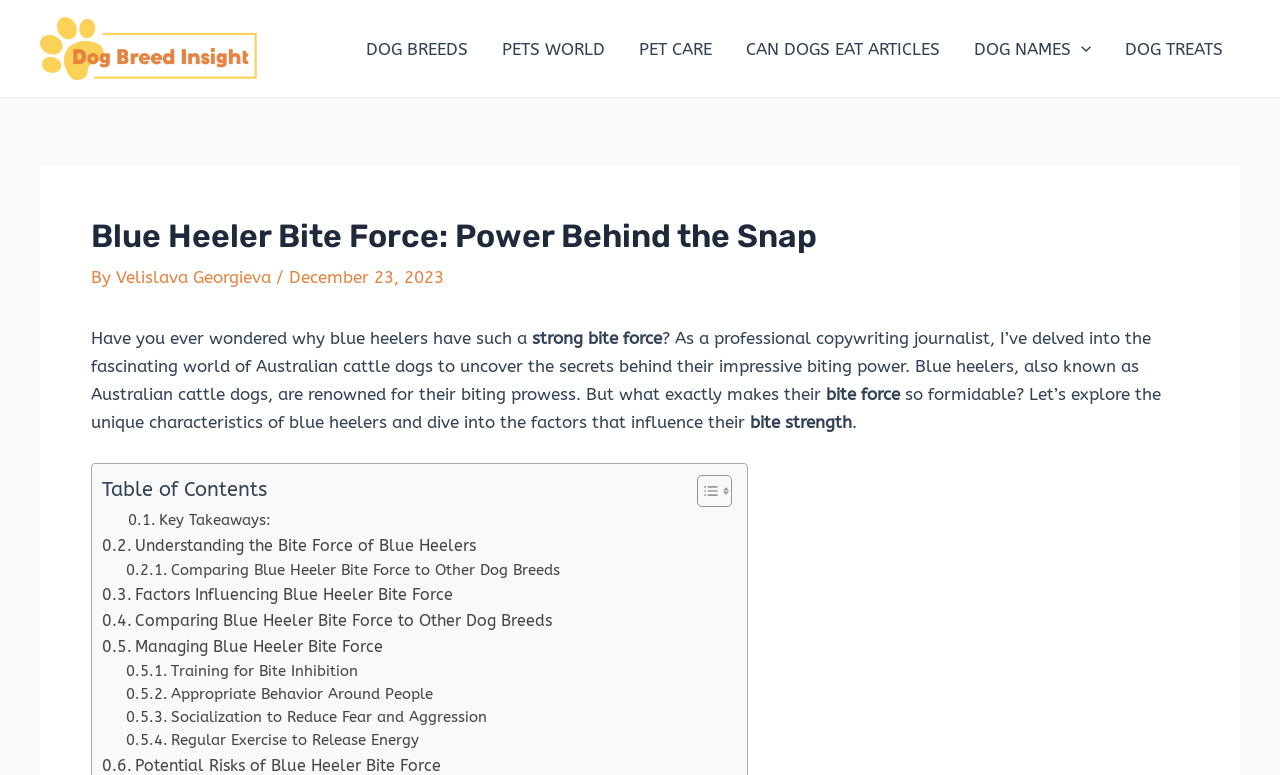Can you determine the bounding box coordinates of the area that needs to be clicked to fulfill the following instruction: "Explore the table of contents"?

[0.08, 0.612, 0.568, 0.656]